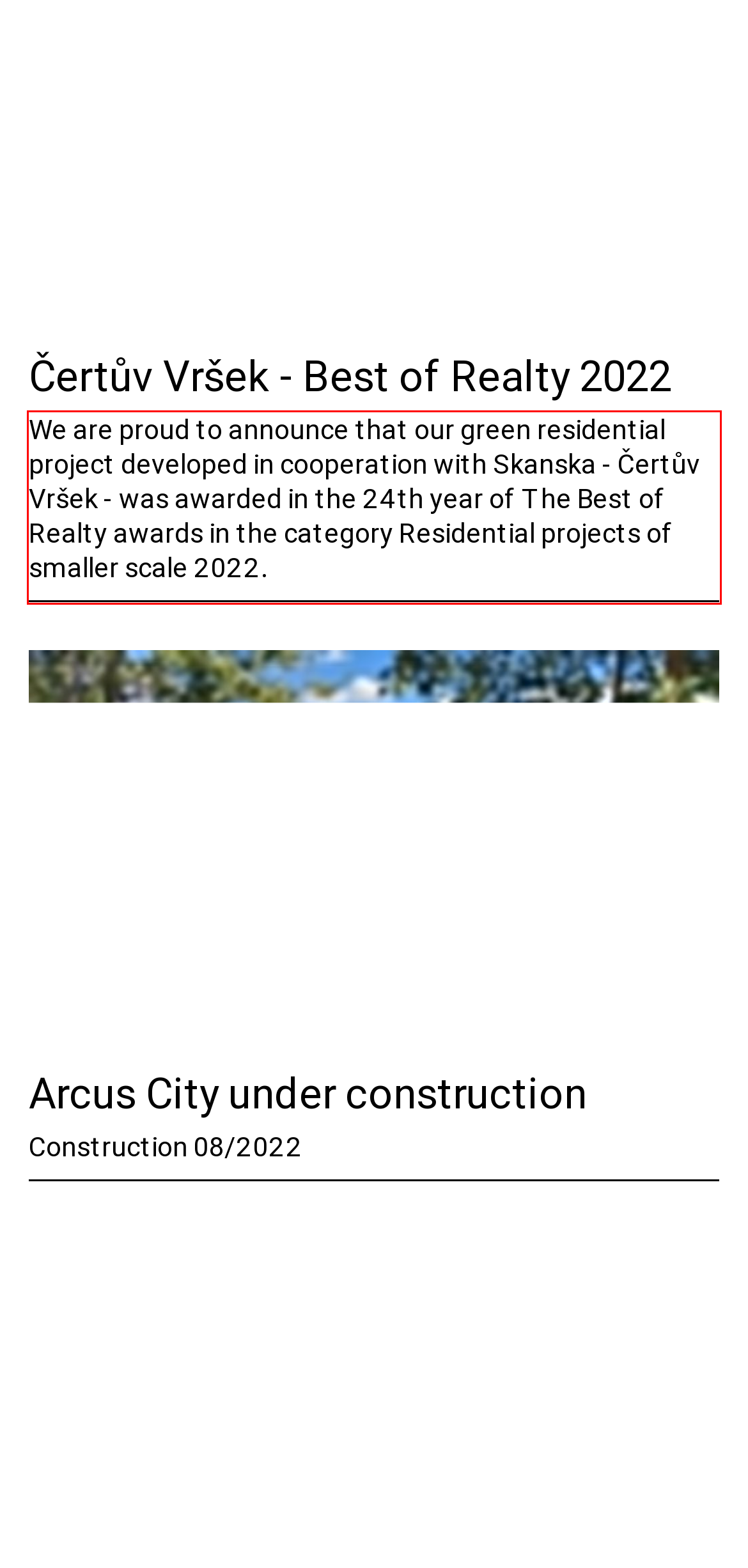Please perform OCR on the UI element surrounded by the red bounding box in the given webpage screenshot and extract its text content.

We are proud to announce that our green residential project developed in cooperation with Skanska - Čertův Vršek - was awarded in the 24th year of The Best of Realty awards in the category Residential projects of smaller scale 2022.